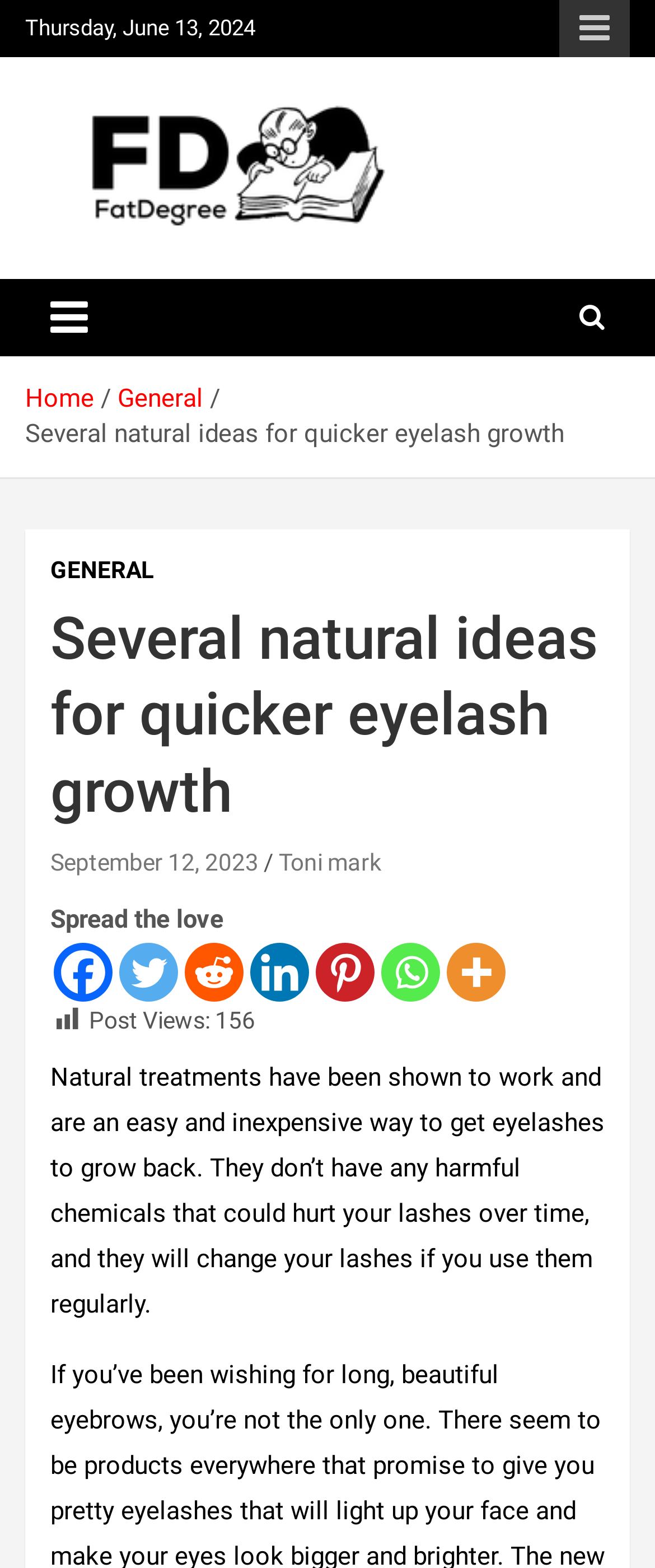Specify the bounding box coordinates of the area to click in order to follow the given instruction: "Toggle navigation."

[0.038, 0.178, 0.172, 0.227]